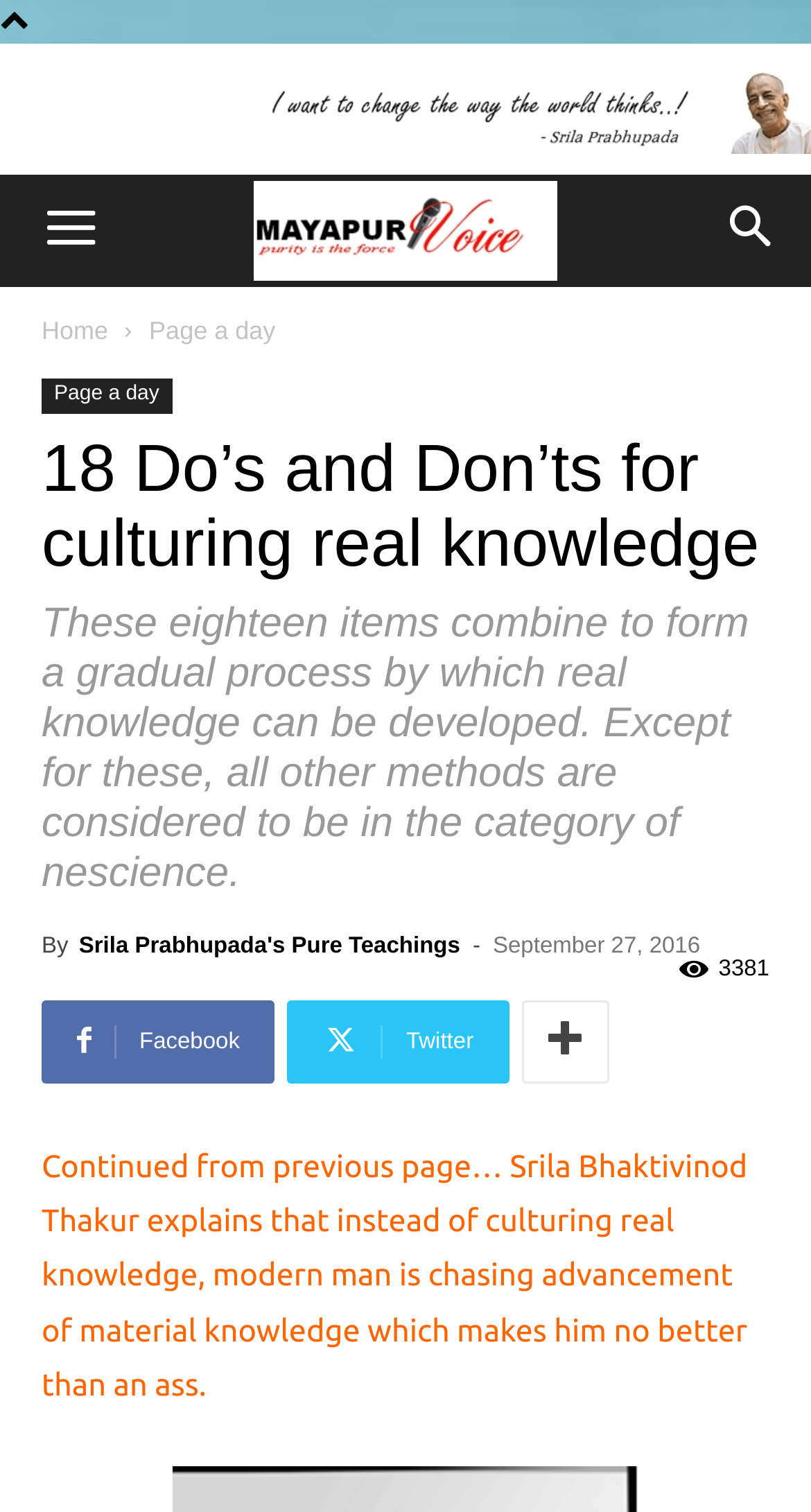Determine the bounding box coordinates for the area that should be clicked to carry out the following instruction: "Visit 'Srila Prabhupada's Pure Teachings'".

[0.097, 0.618, 0.567, 0.634]